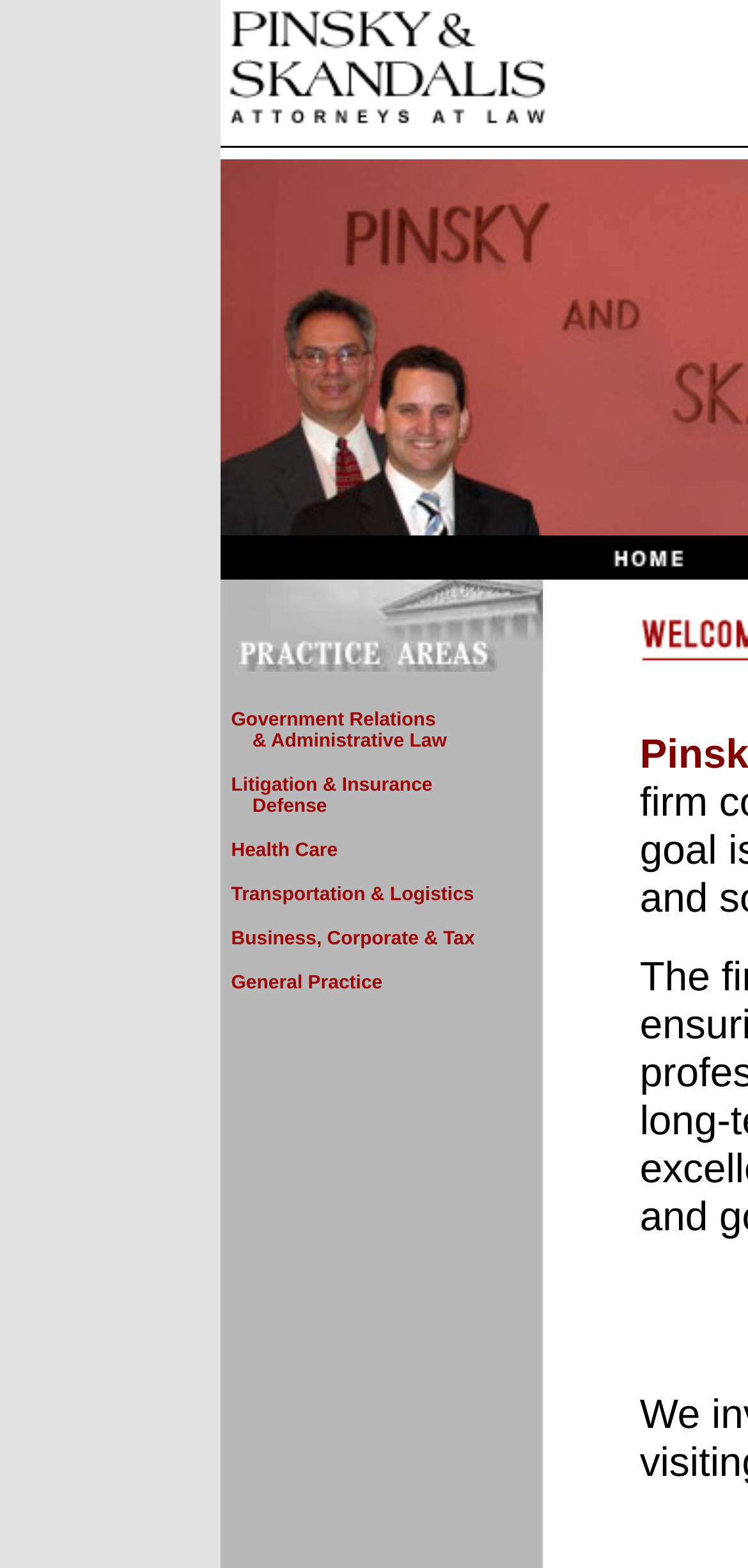Please answer the following question using a single word or phrase: 
What is the first practice area listed?

Government Relations & Administrative Law